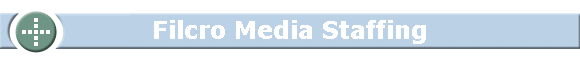What is the purpose of the image?
Look at the image and respond with a single word or a short phrase.

Visual anchor